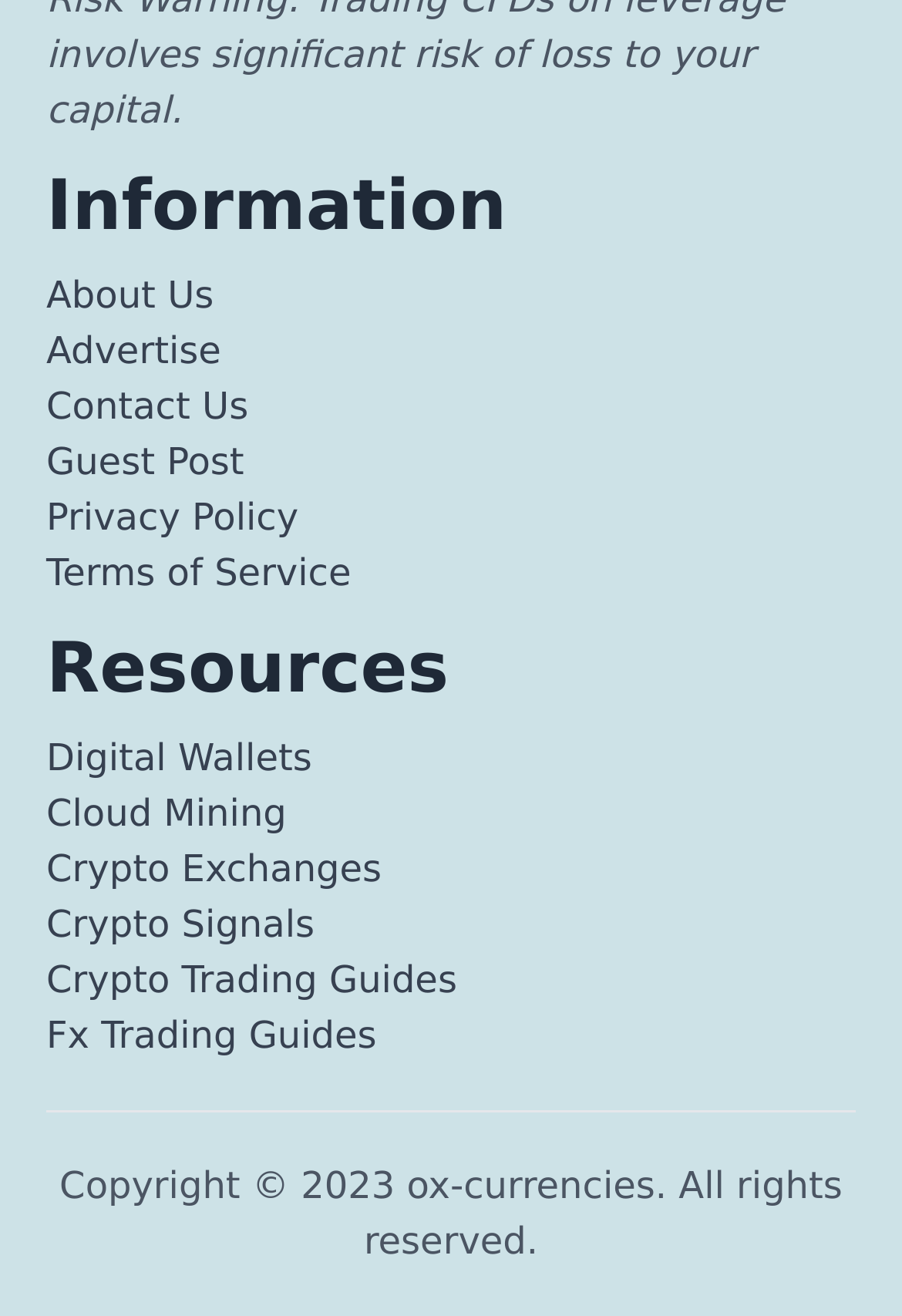Determine the bounding box coordinates of the region that needs to be clicked to achieve the task: "Visit Advertise page".

[0.051, 0.25, 0.245, 0.283]